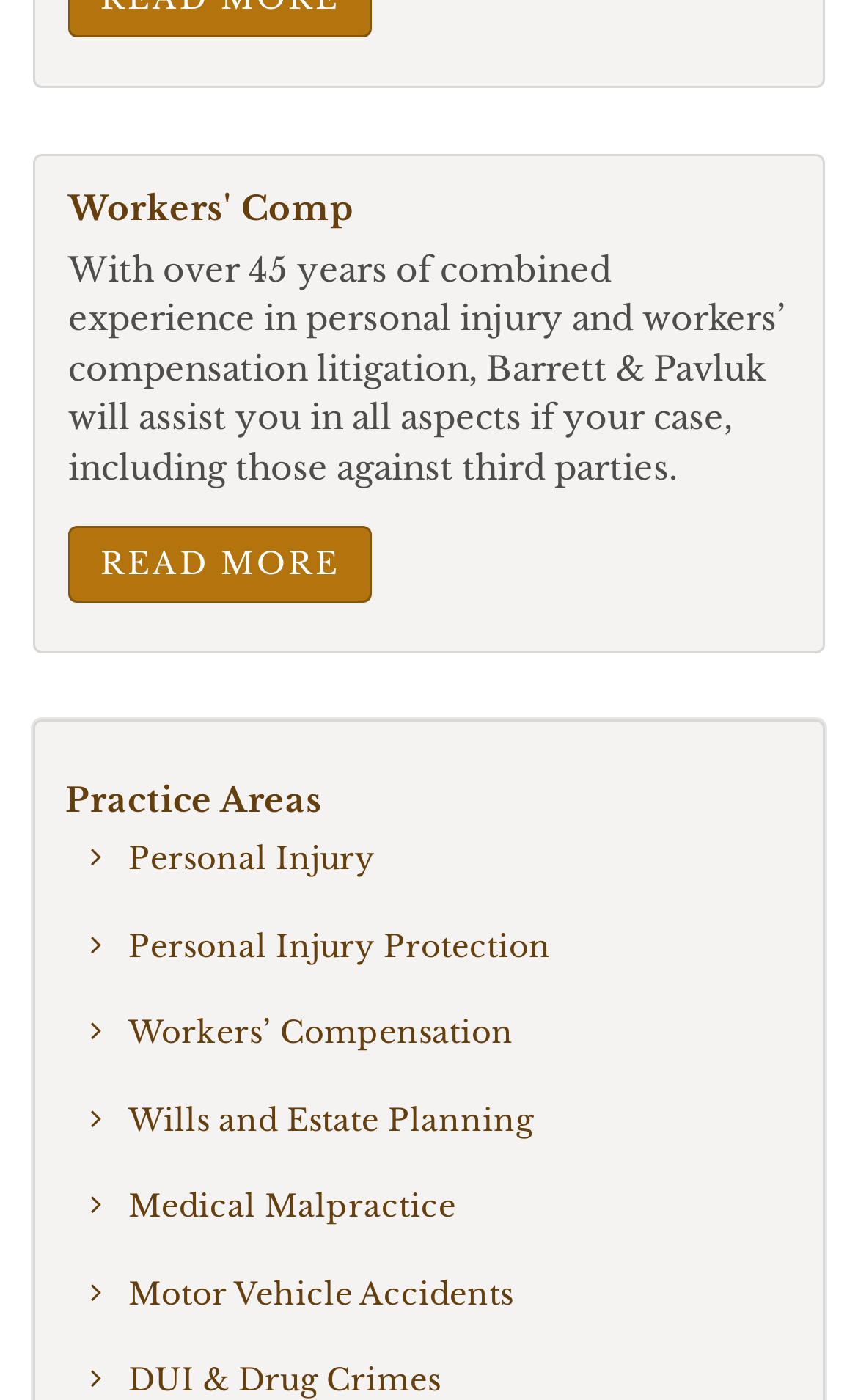What is the purpose of the 'READ MORE' link?
Look at the image and provide a short answer using one word or a phrase.

To learn more about workers' comp